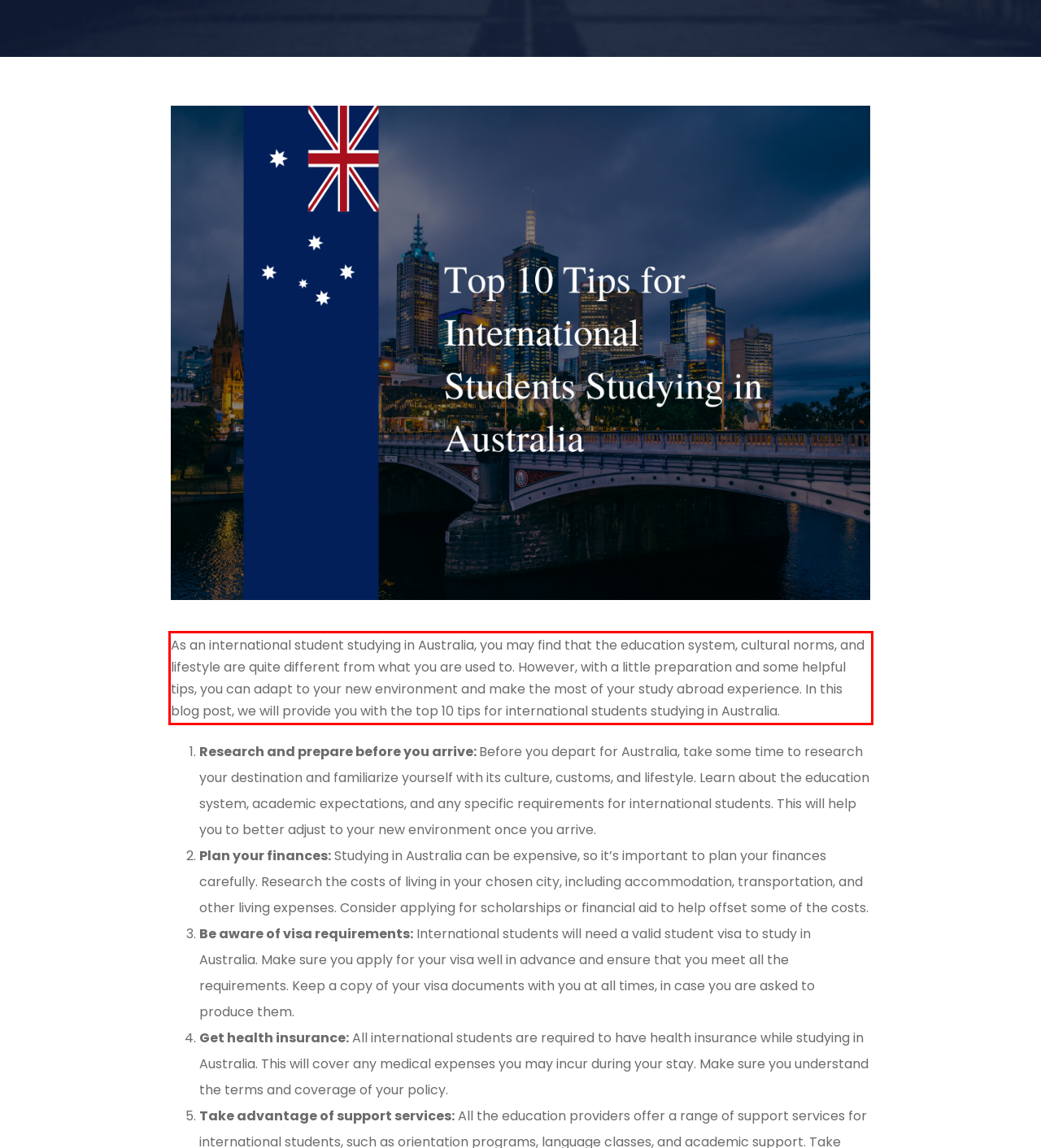Given a screenshot of a webpage, identify the red bounding box and perform OCR to recognize the text within that box.

As an international student studying in Australia, you may find that the education system, cultural norms, and lifestyle are quite different from what you are used to. However, with a little preparation and some helpful tips, you can adapt to your new environment and make the most of your study abroad experience. In this blog post, we will provide you with the top 10 tips for international students studying in Australia.